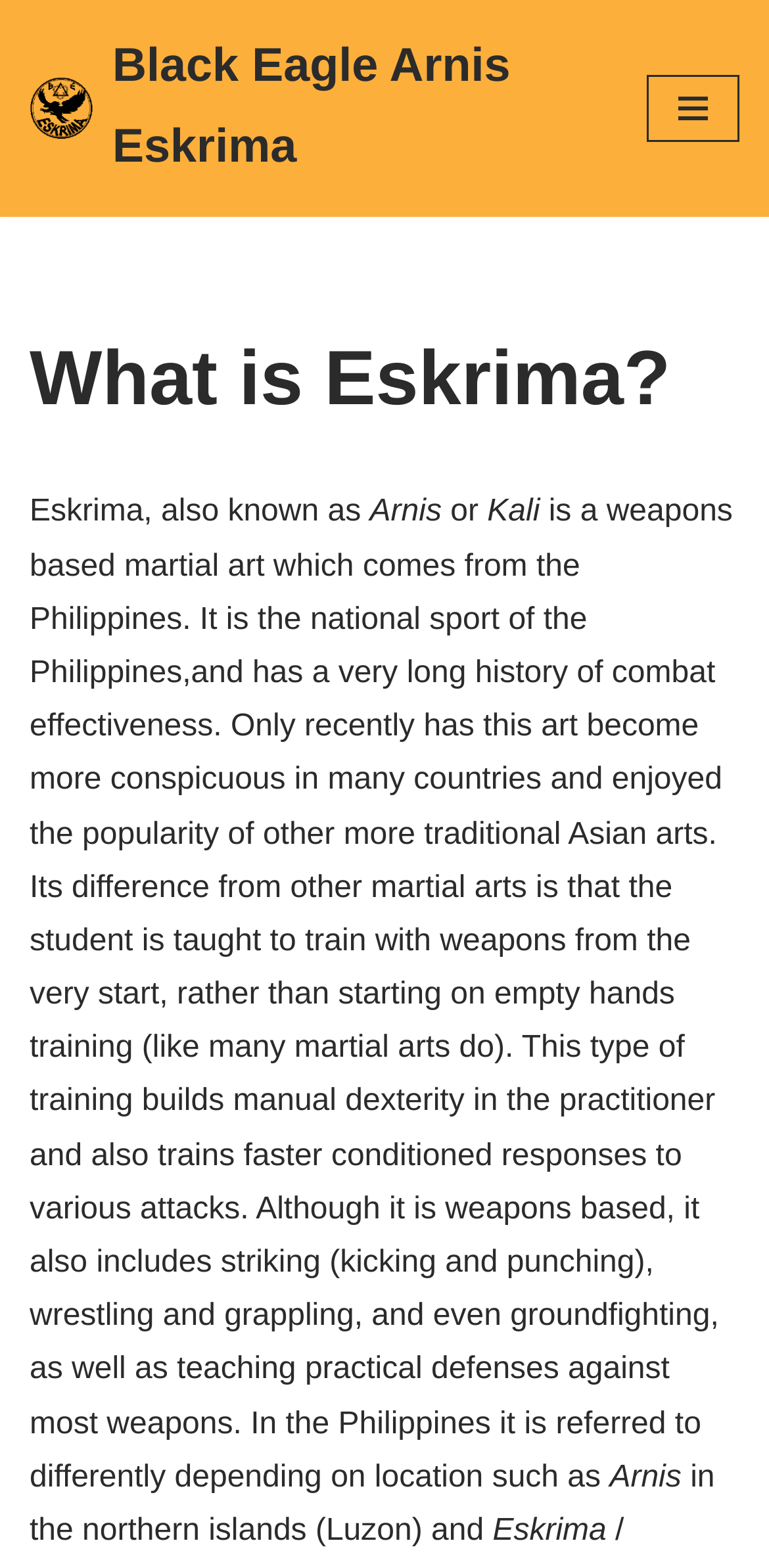Answer the following in one word or a short phrase: 
What is the national sport of the Philippines?

Eskrima